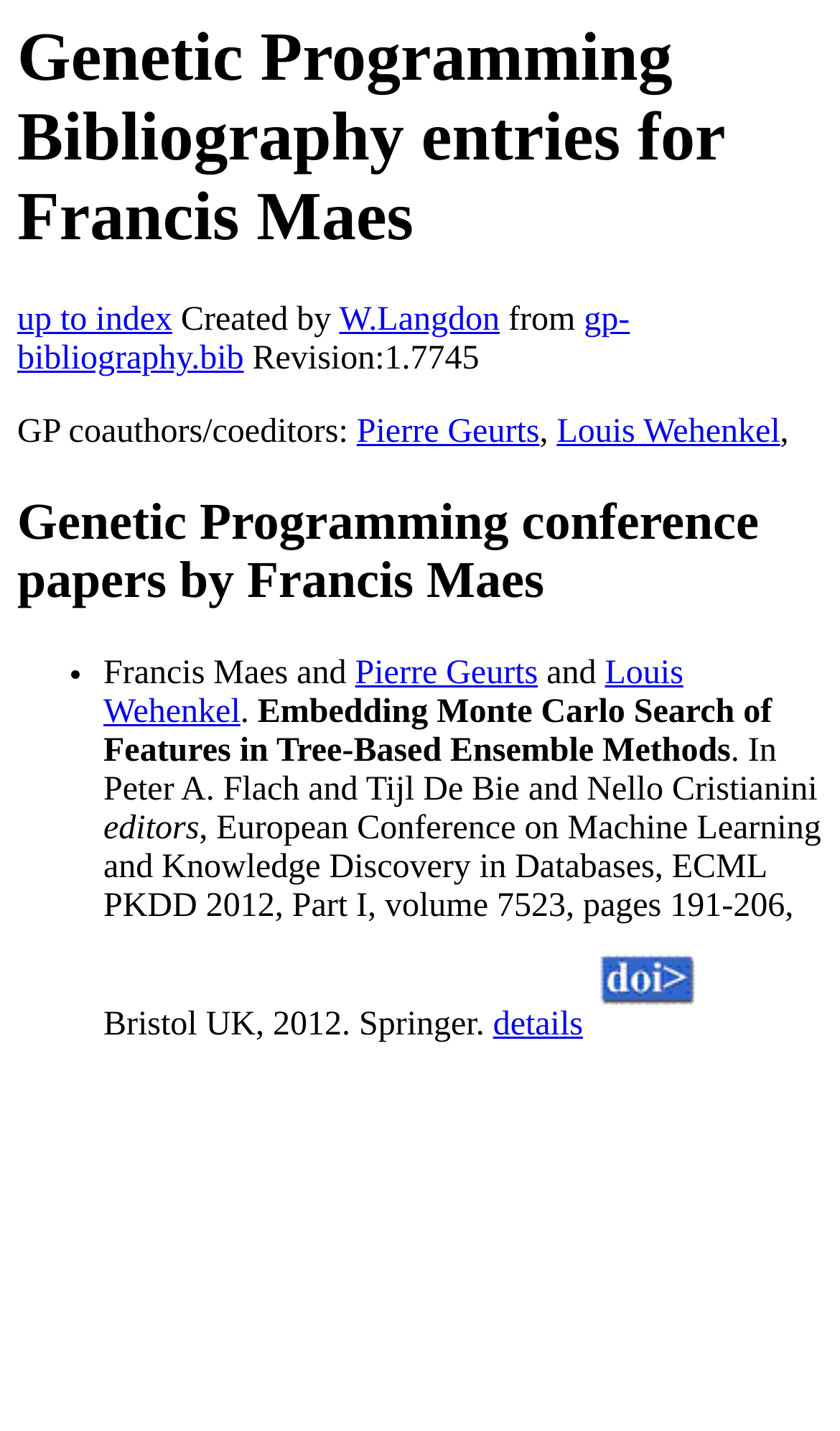How many co-authors/co-editors are listed?
Look at the image and answer the question using a single word or phrase.

2